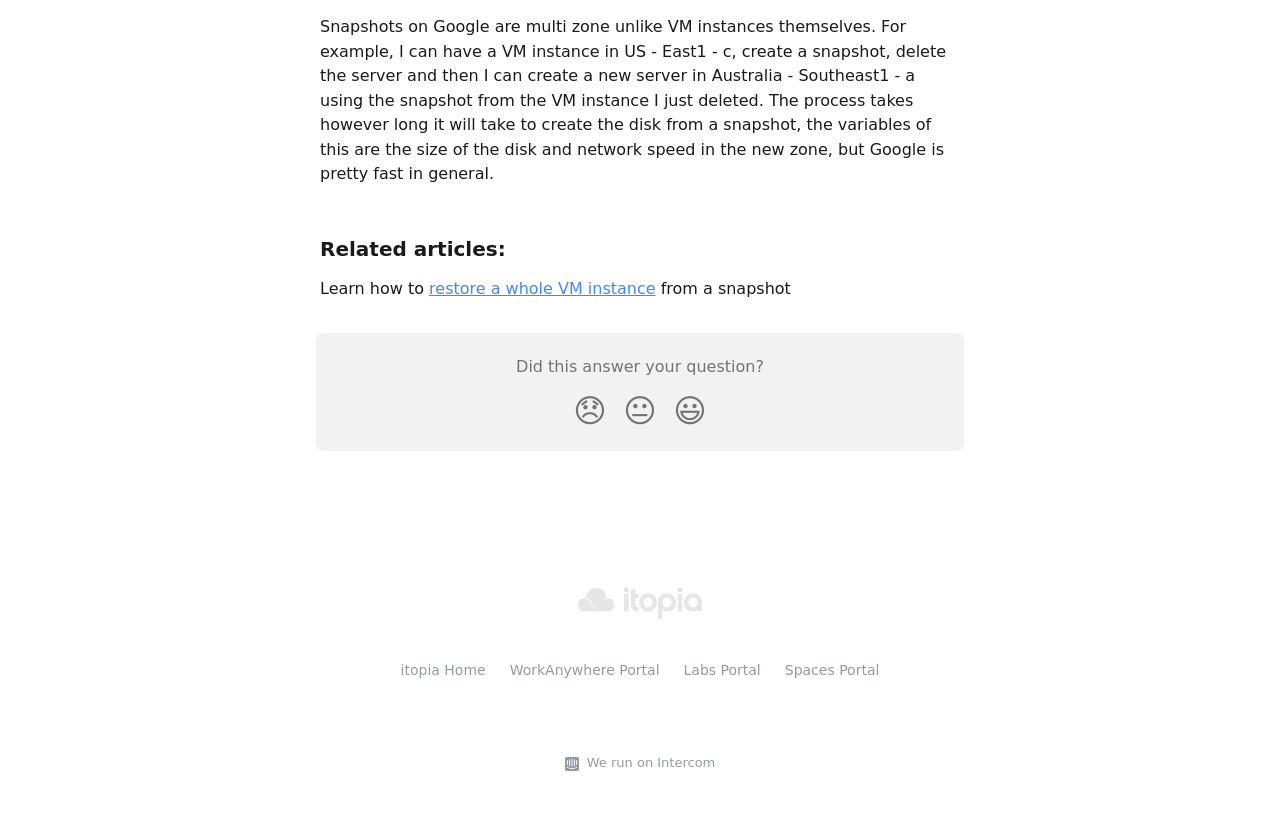Using the information from the screenshot, answer the following question thoroughly:
What is the topic of the article?

The topic of the article can be determined by reading the first sentence of the article, which states 'Snapshots on Google are multi zone unlike VM instances themselves.' This sentence clearly indicates that the article is discussing snapshots on Google.